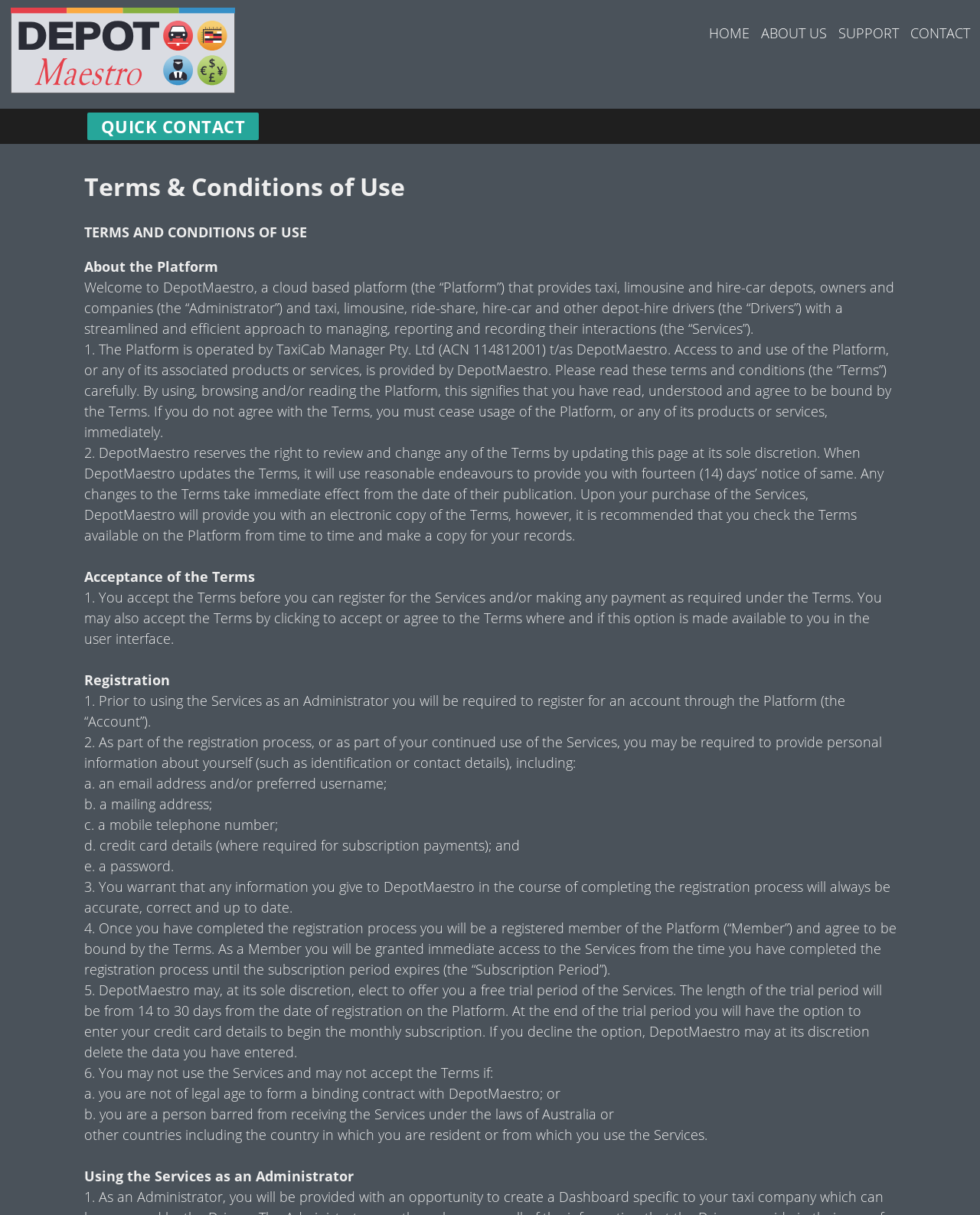What is the name of the platform?
By examining the image, provide a one-word or phrase answer.

DepotMaestro